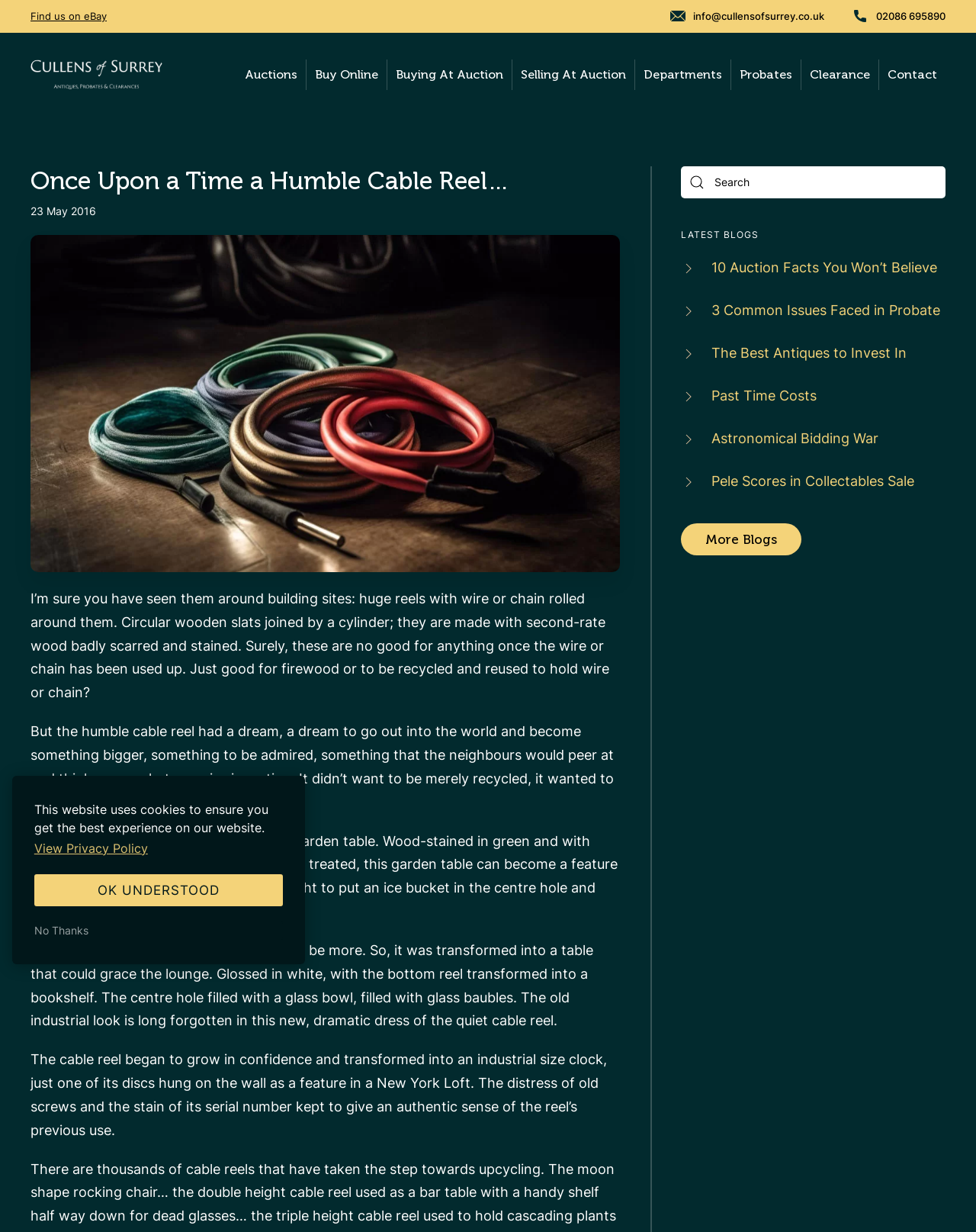Given the element description: "Anna Samoylova", predict the bounding box coordinates of this UI element. The coordinates must be four float numbers between 0 and 1, given as [left, top, right, bottom].

None